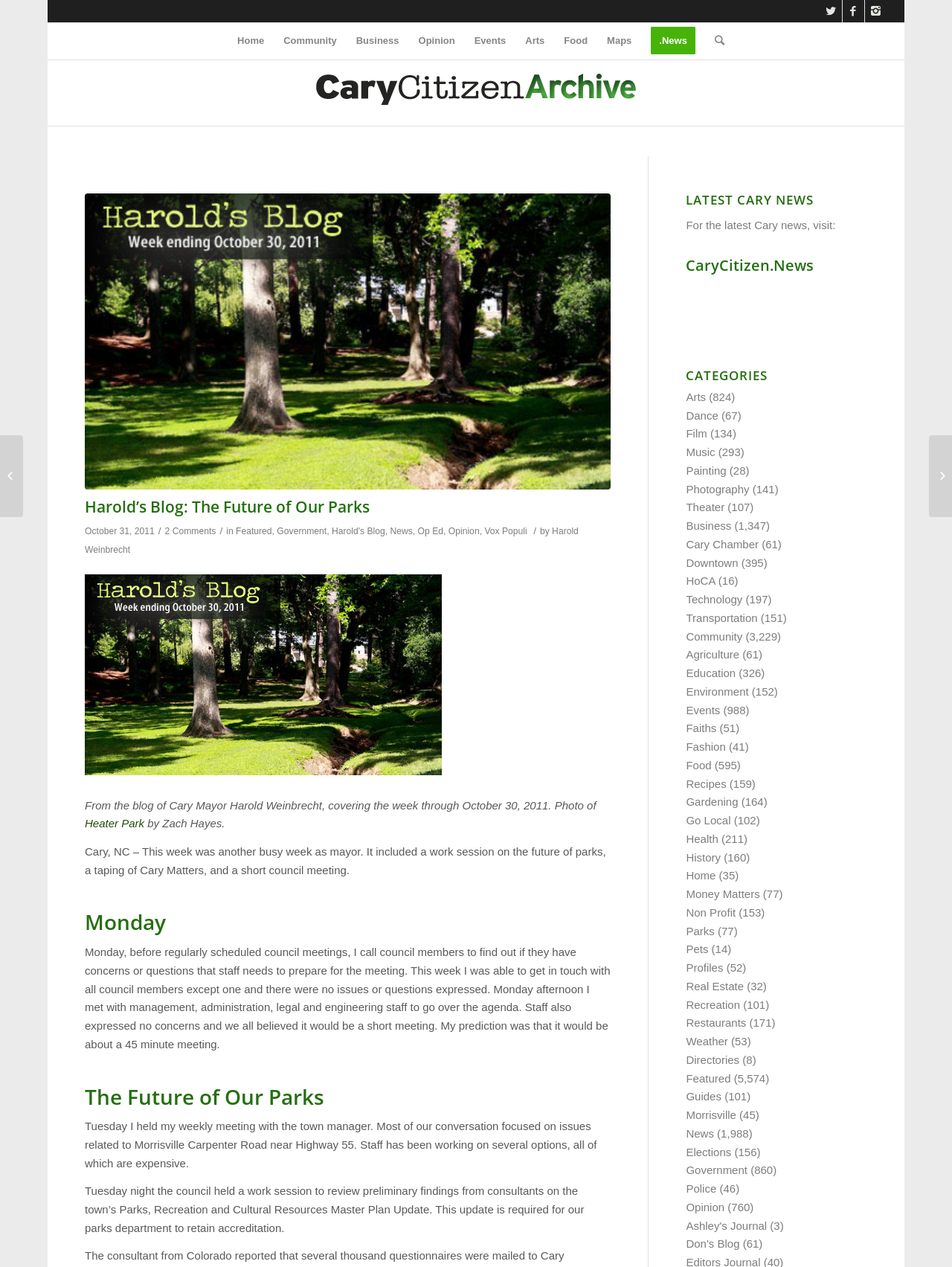What is the name of the blog?
Based on the screenshot, give a detailed explanation to answer the question.

I determined the answer by looking at the heading 'Harold’s Blog: The Future of Our Parks' which is a subheading of the main heading 'CaryCitizen Archive'.